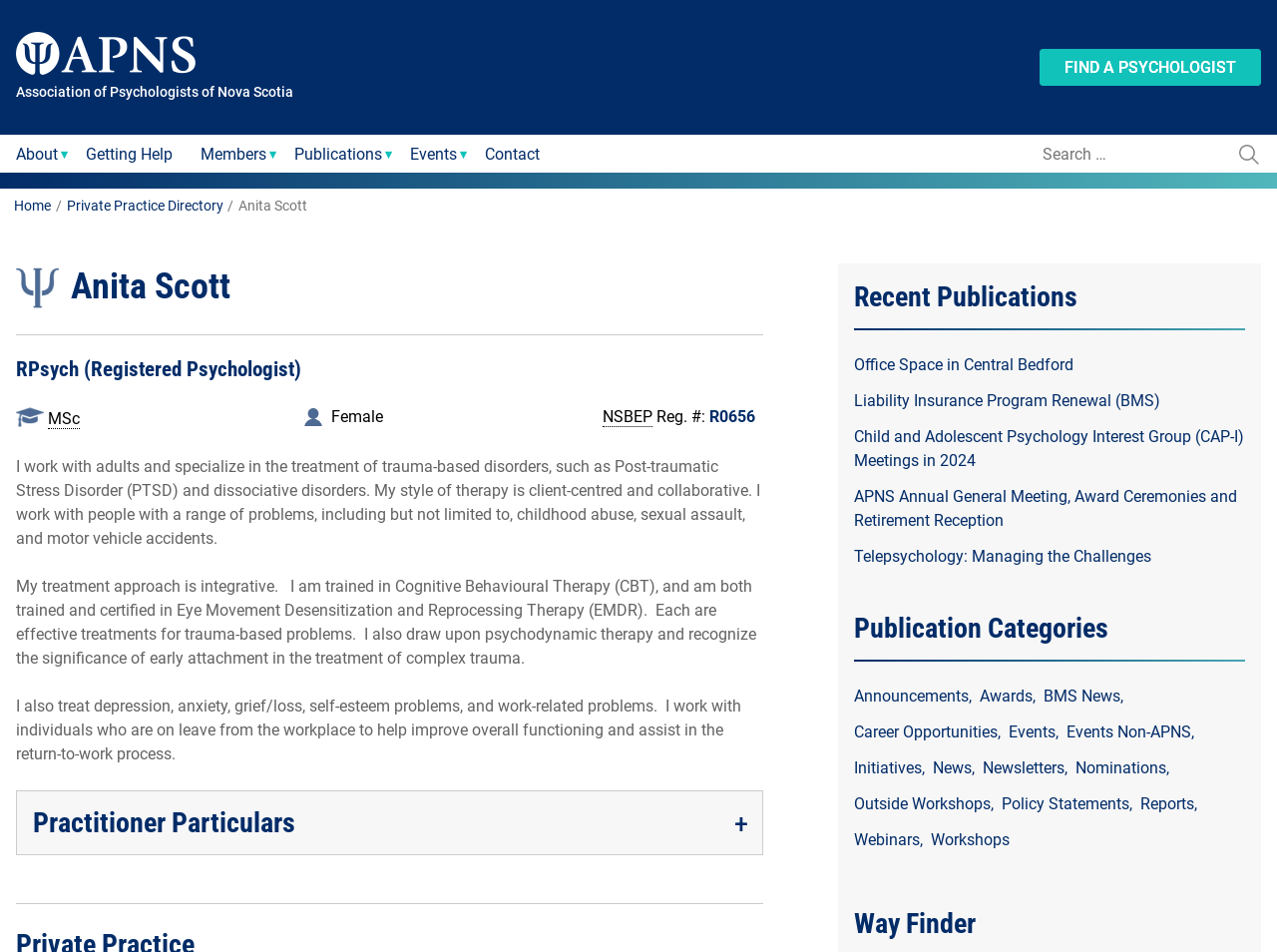What type of therapy is the psychologist trained in?
Relying on the image, give a concise answer in one word or a brief phrase.

Cognitive Behavioural Therapy (CBT)